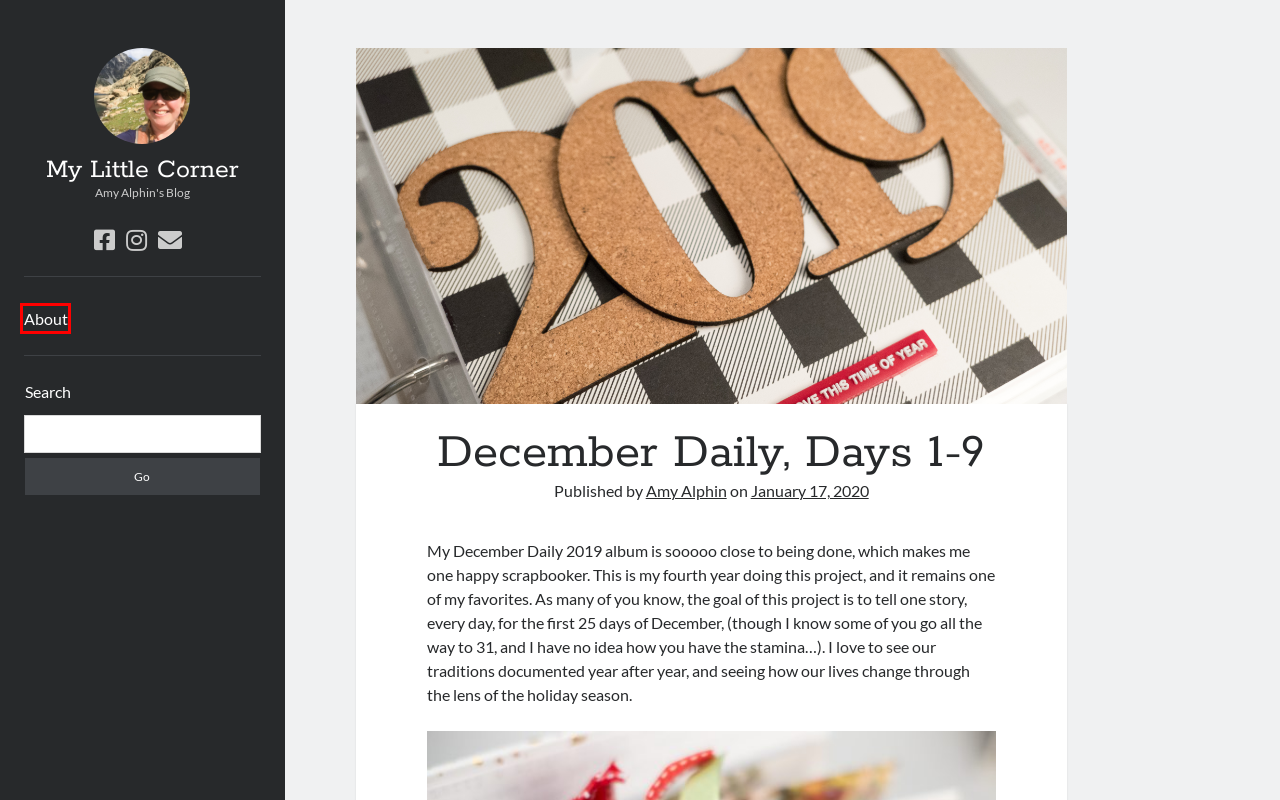Examine the screenshot of a webpage with a red rectangle bounding box. Select the most accurate webpage description that matches the new webpage after clicking the element within the bounding box. Here are the candidates:
A. January 2020 – My Little Corner
B. friends – My Little Corner
C. About – My Little Corner
D. Amazon.com
E. travel – My Little Corner
F. Apple Picking in 6×12 – My Little Corner
G. My Little Corner – Amy Alphin's Blog
H. Amy Alphin – My Little Corner

C